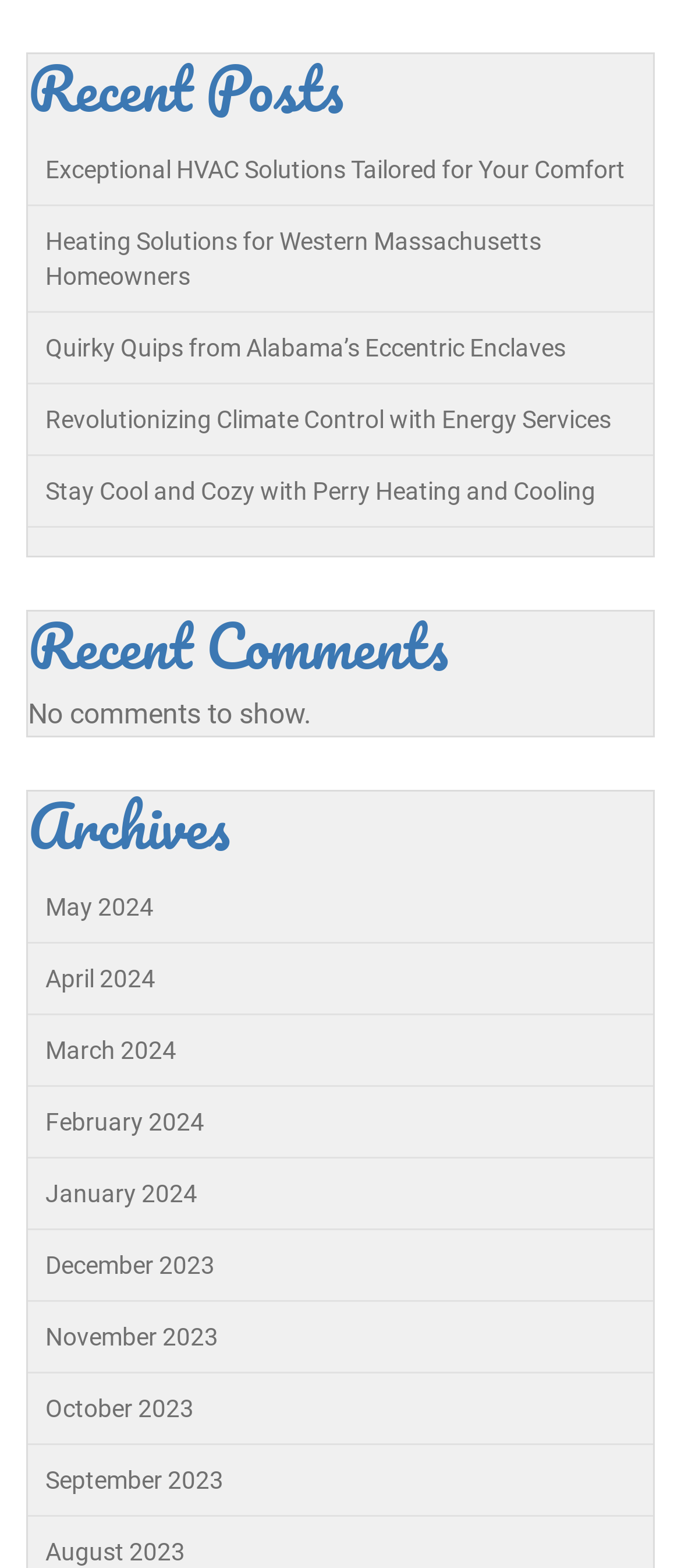Provide the bounding box coordinates for the UI element that is described as: "November 2023".

[0.067, 0.844, 0.321, 0.862]